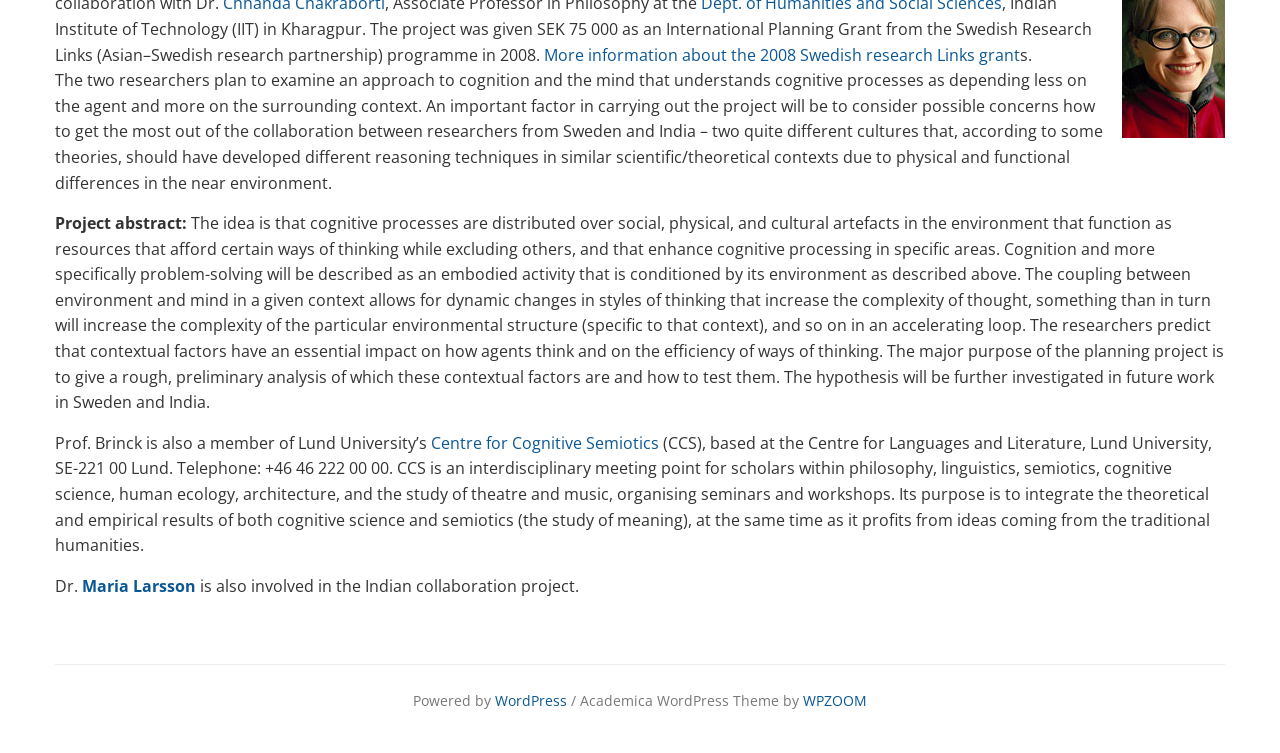Find the bounding box coordinates for the HTML element described in this sentence: "Centre for Cognitive Semiotics". Provide the coordinates as four float numbers between 0 and 1, in the format [left, top, right, bottom].

[0.337, 0.573, 0.515, 0.603]